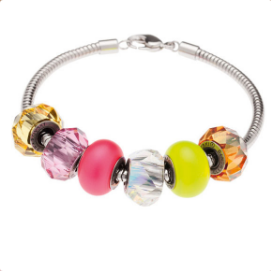Paint a vivid picture of the image with your description.

The image features a vibrant charm bracelet, showcasing a combination of colorful beads that create a playful yet elegant design. The bracelet consists of several large, glossy beads in shades of pink, yellow, and orange, interspersed with multifaceted crystal beads that reflect light beautifully. The bracelet is crafted on a sturdy silver chain, adding a touch of sophistication to the lively color palette. Ideal for adding a splash of color to any outfit, this piece is a perfect accessory for both casual and formal occasions. The design invites personalization, making it a thoughtful gift for loved ones or a delightful treat for oneself.